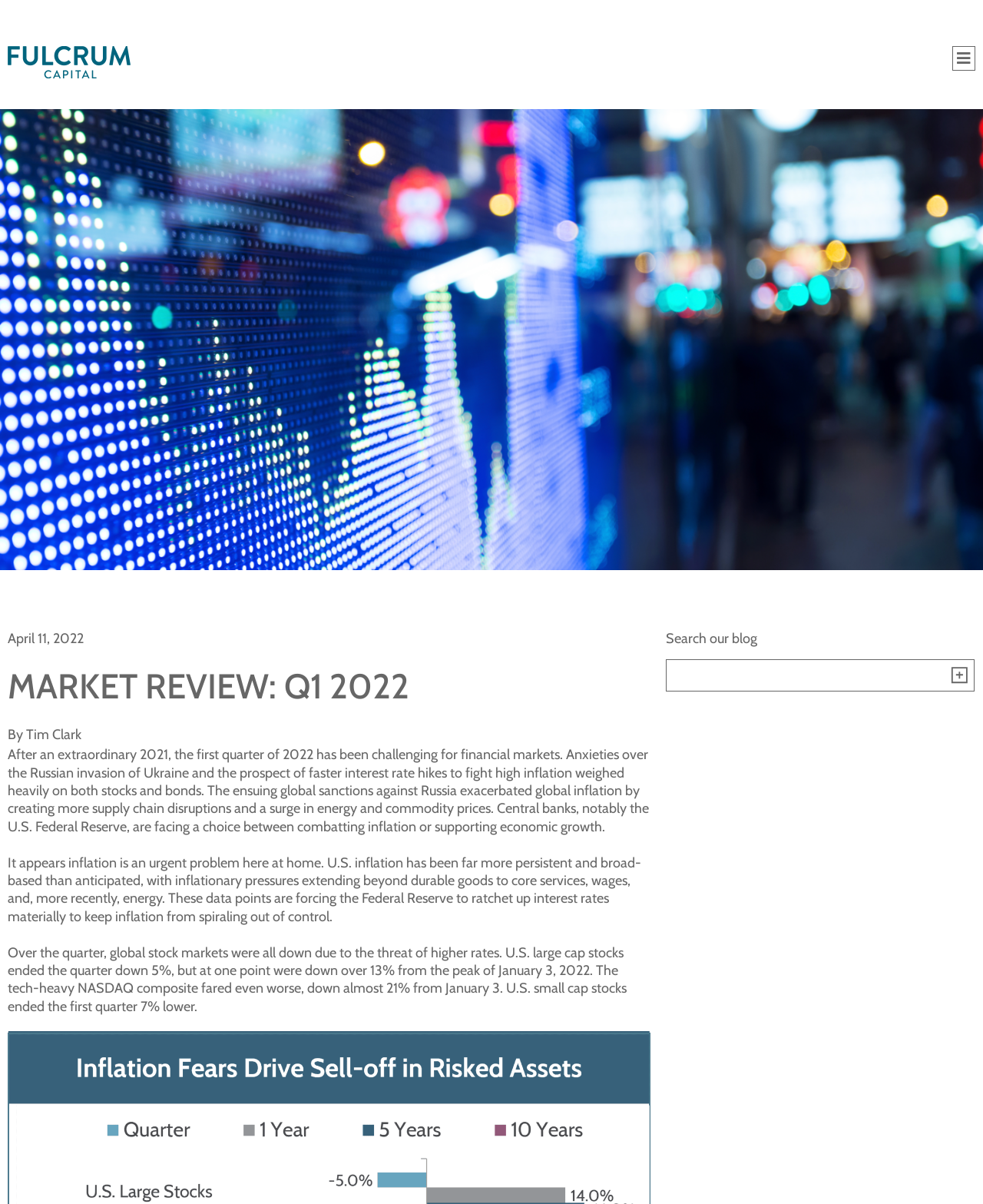Locate the bounding box coordinates of the UI element described by: "parent_node: Search name="s"". Provide the coordinates as four float numbers between 0 and 1, formatted as [left, top, right, bottom].

[0.678, 0.548, 0.96, 0.574]